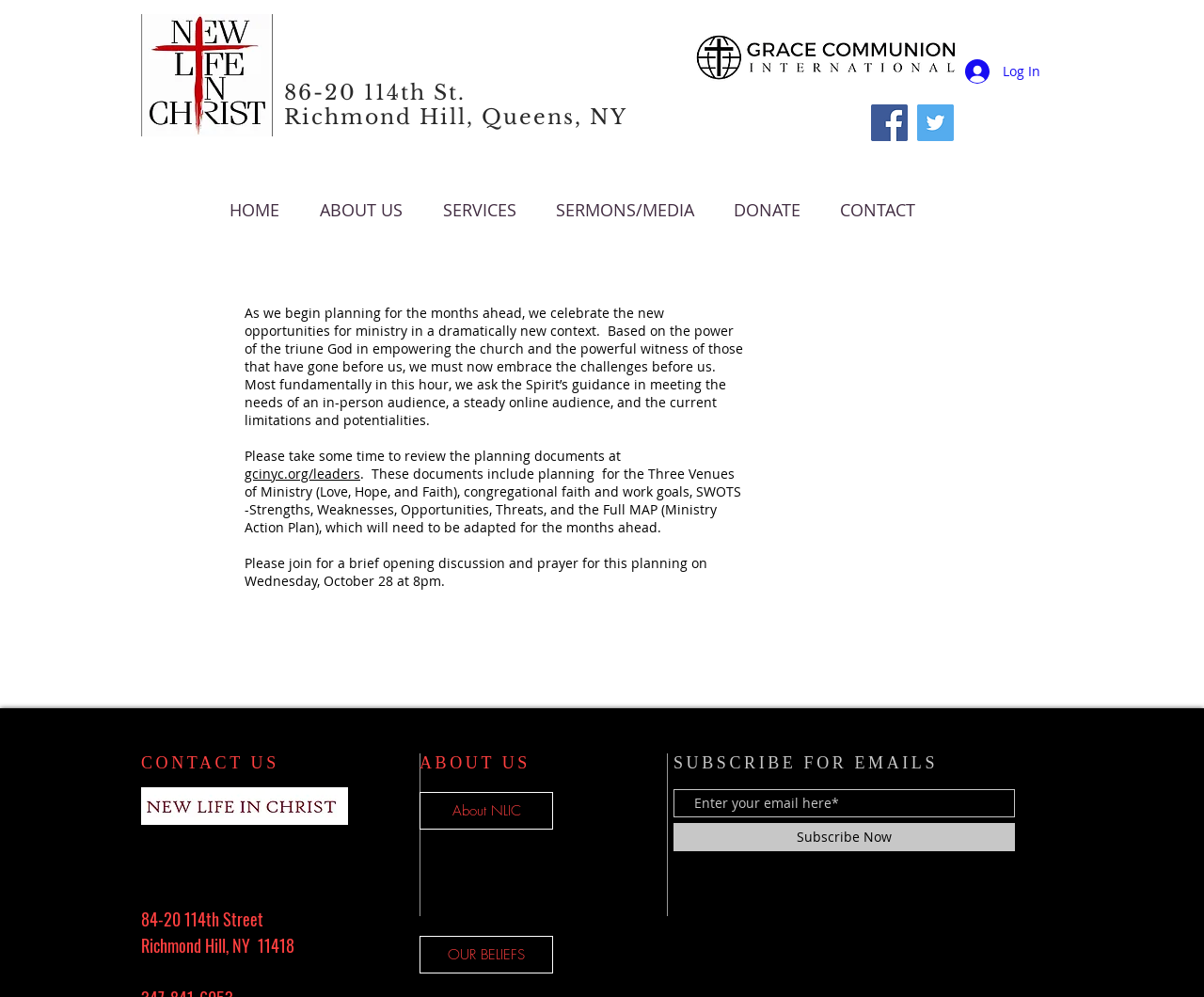Determine the bounding box coordinates of the clickable region to execute the instruction: "Click the Subscribe Now button". The coordinates should be four float numbers between 0 and 1, denoted as [left, top, right, bottom].

[0.559, 0.825, 0.843, 0.854]